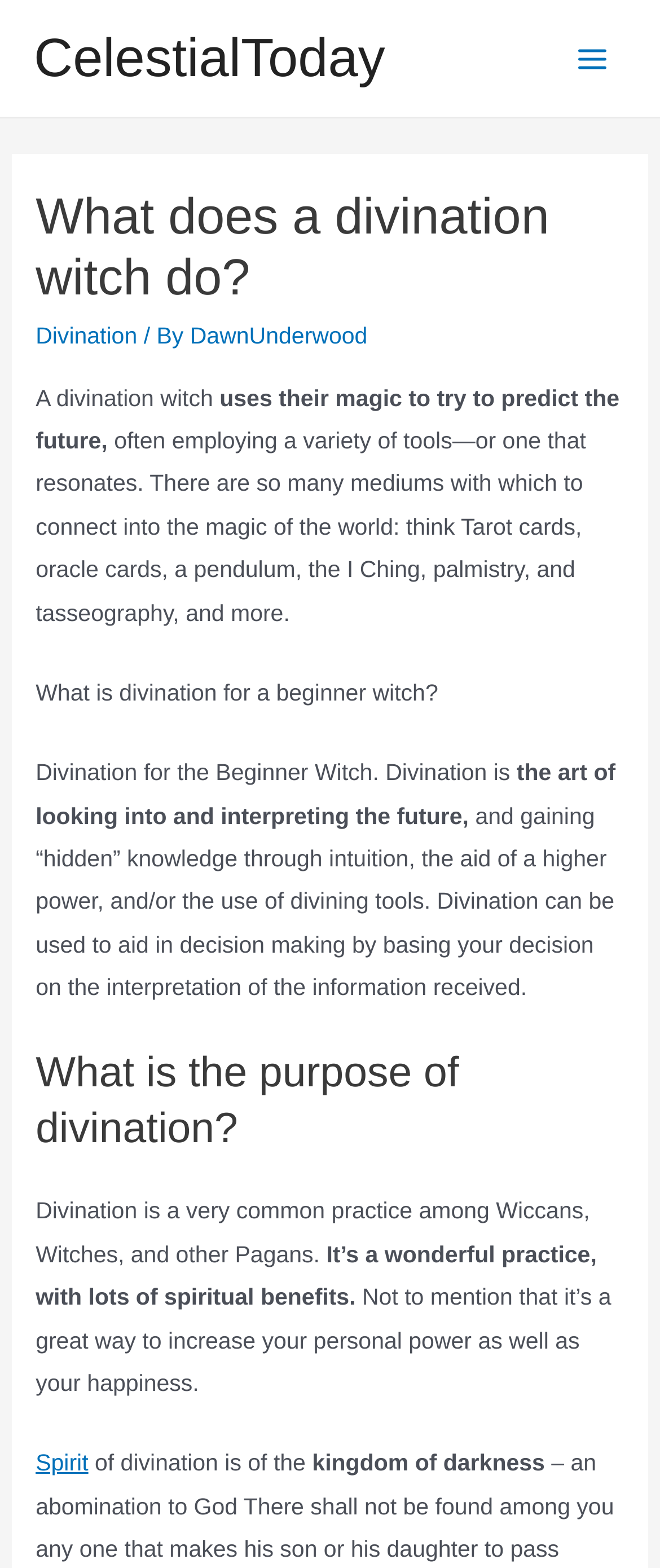Respond with a single word or phrase for the following question: 
What is divination for a beginner witch?

Art of looking into the future